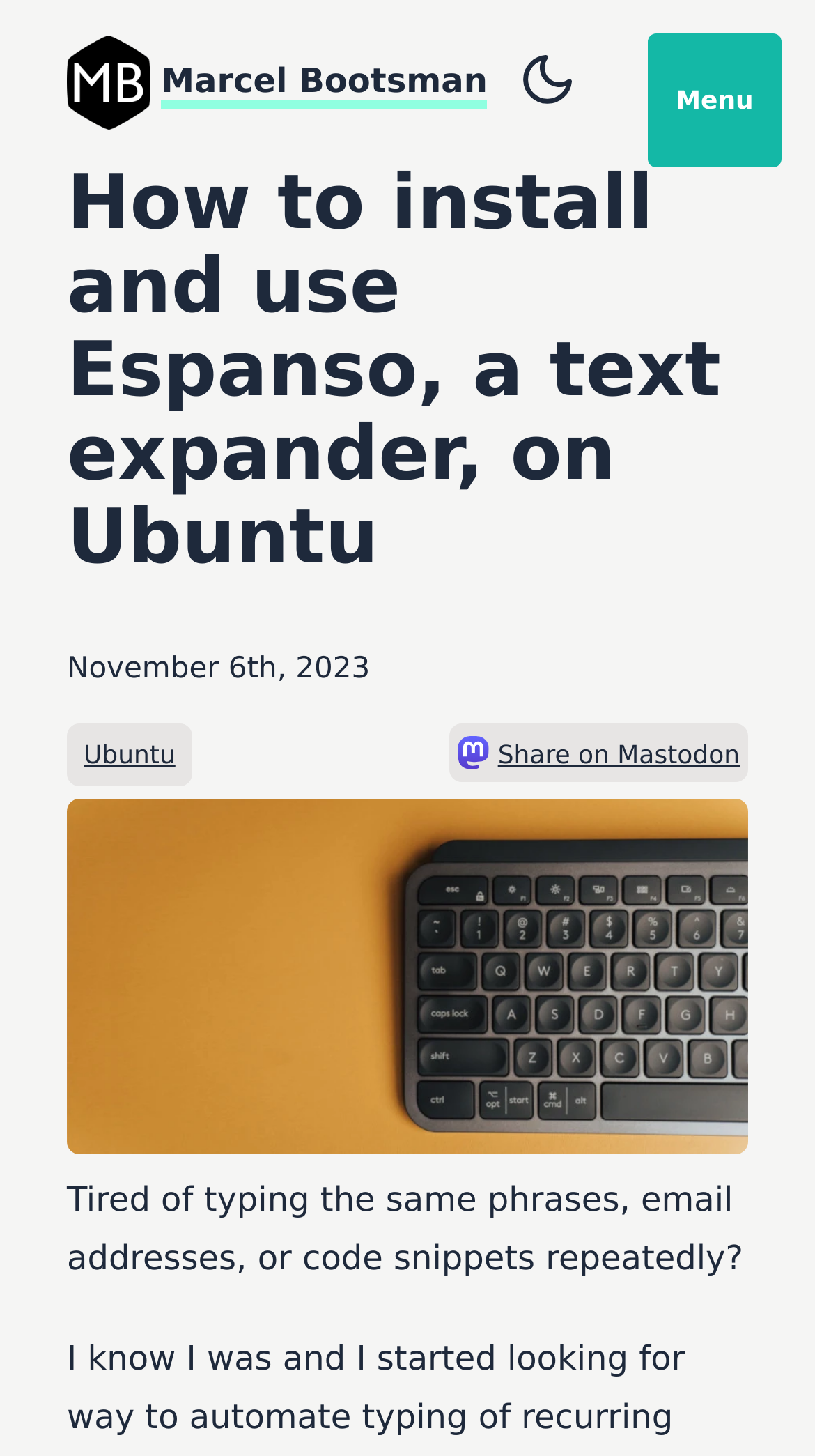Using the given element description, provide the bounding box coordinates (top-left x, top-left y, bottom-right x, bottom-right y) for the corresponding UI element in the screenshot: Ubuntu

[0.082, 0.496, 0.236, 0.54]